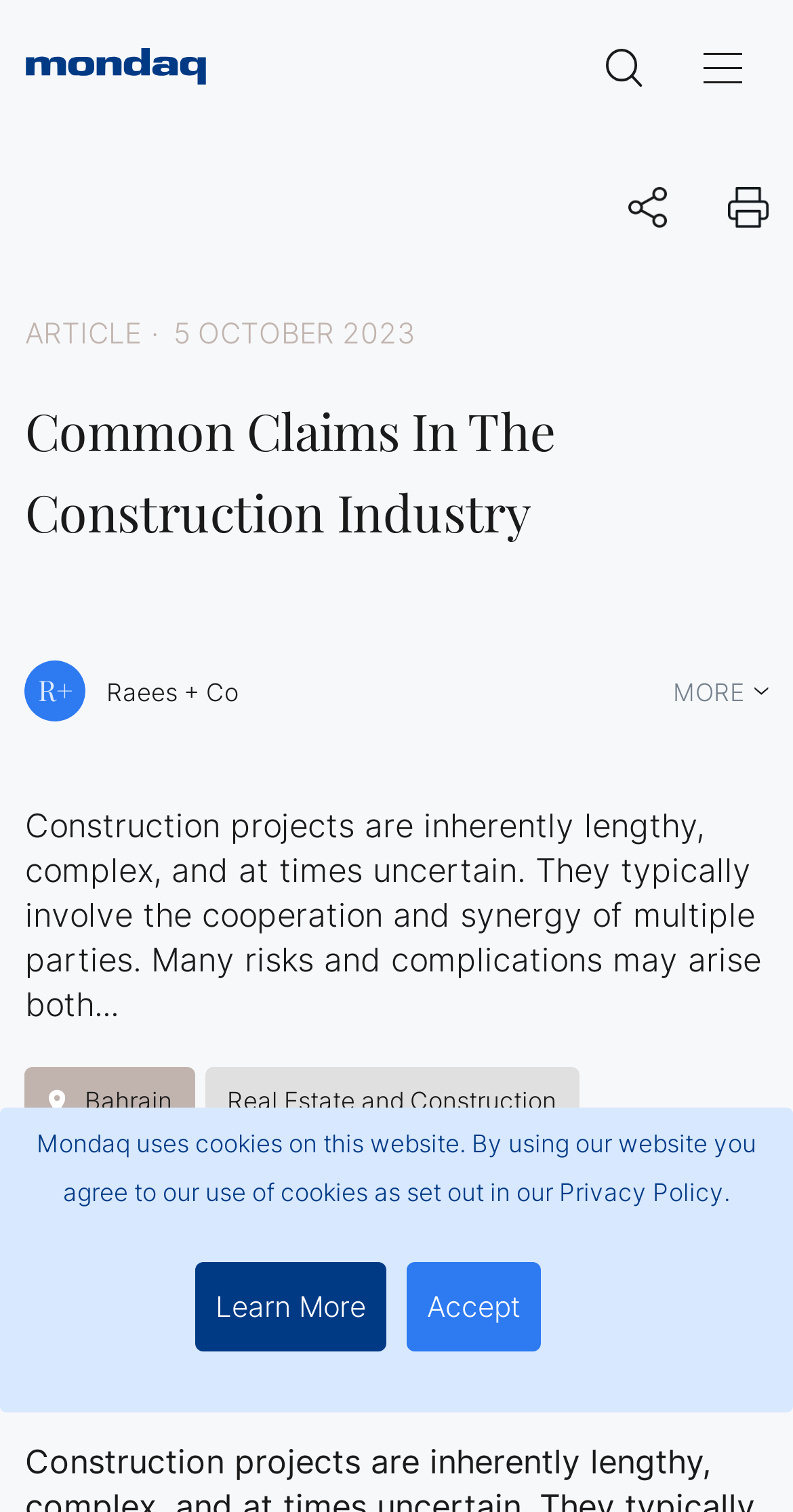Who is the author of the article?
Using the information presented in the image, please offer a detailed response to the question.

I found the author of the article by looking at the link element with the content 'Photo of Hisham Almansoor AUTHORS' which is located at the bottom of the article.